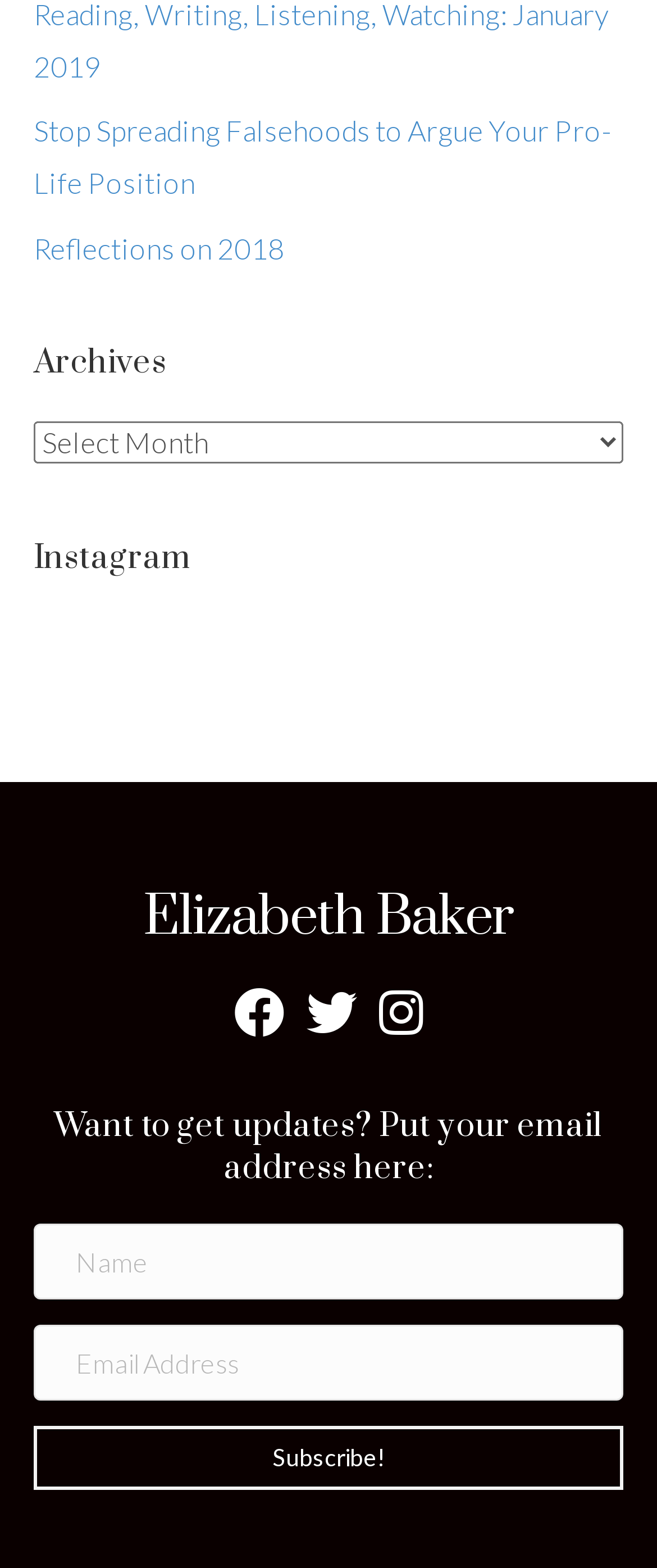Please reply to the following question with a single word or a short phrase:
How many social media buttons are there?

3